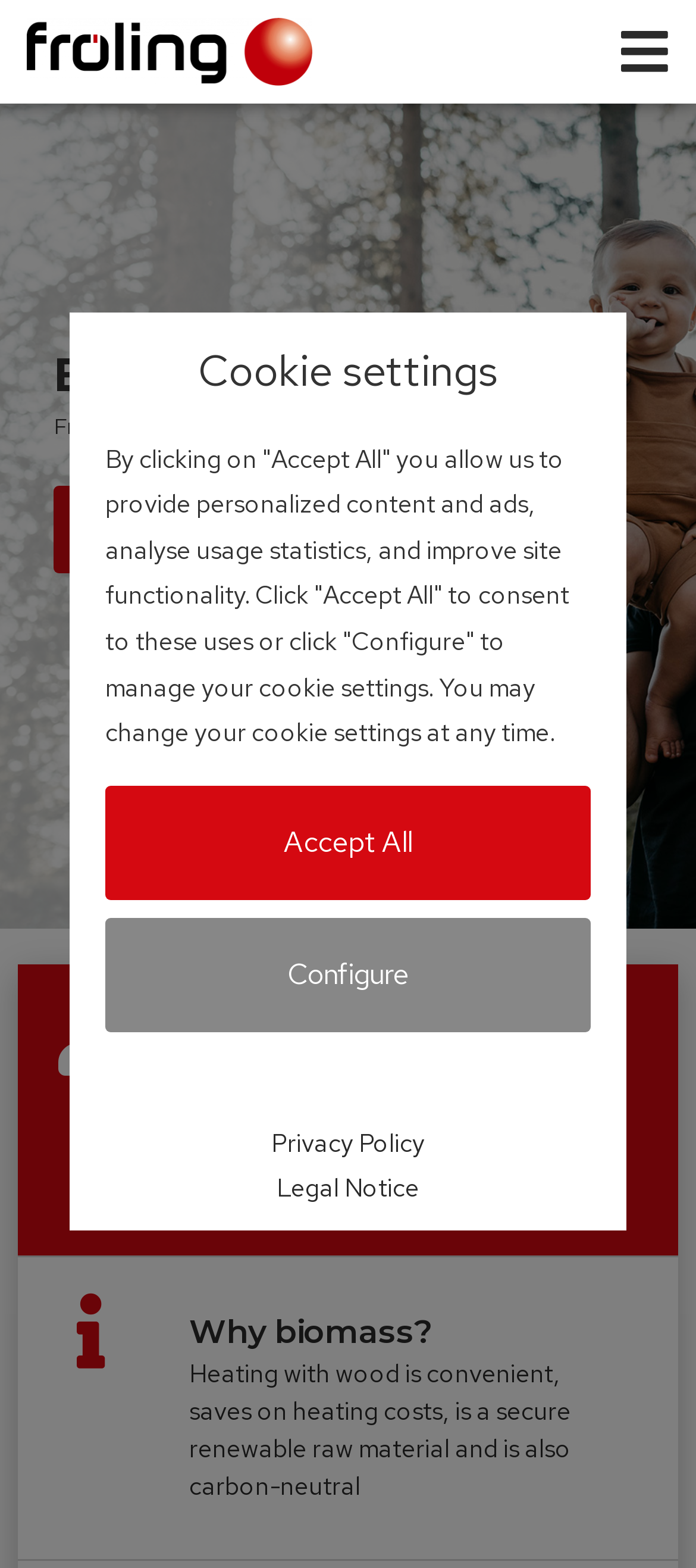Determine the bounding box for the described UI element: "Accept All".

[0.151, 0.501, 0.849, 0.574]